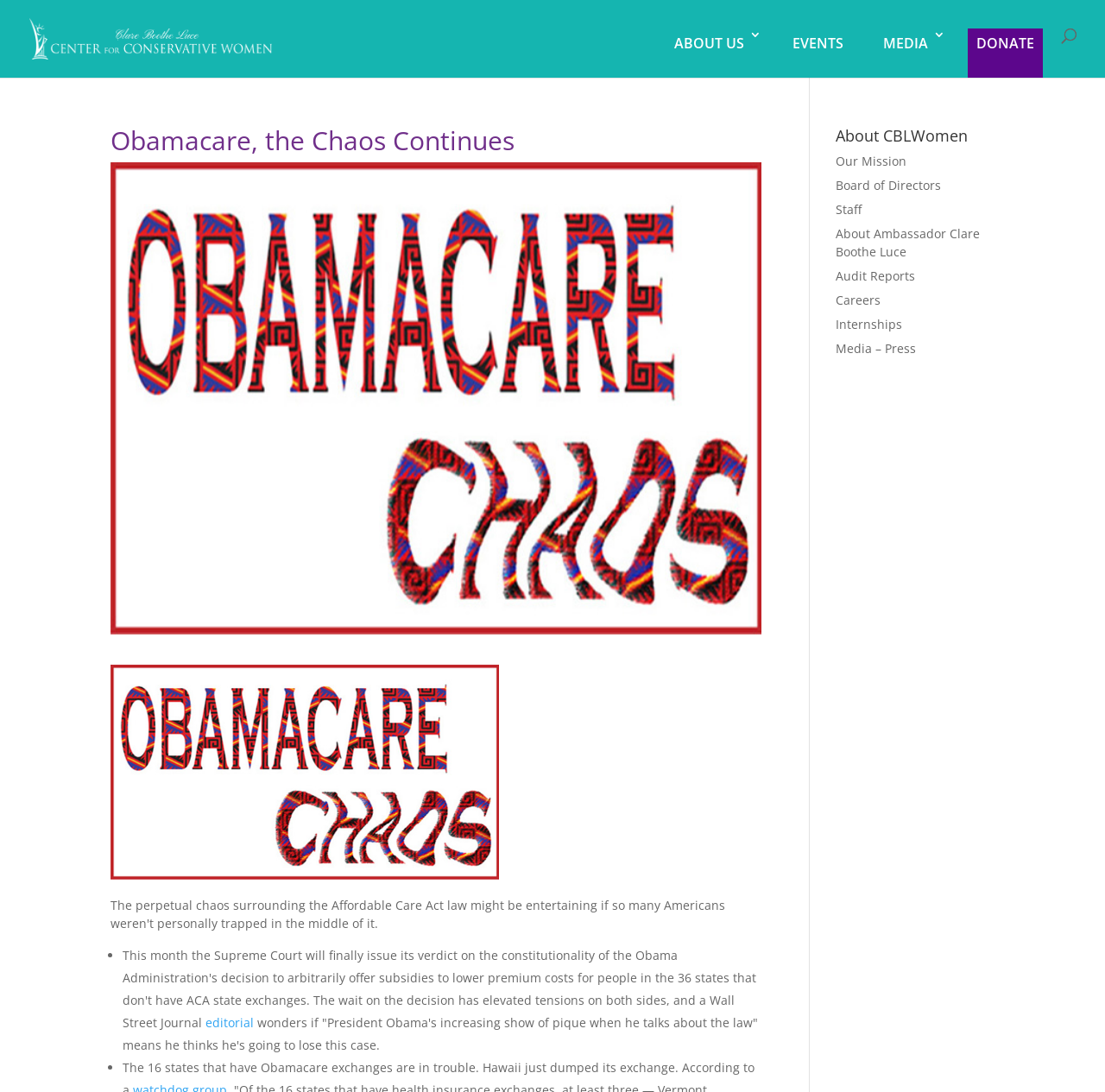Can you provide the bounding box coordinates for the element that should be clicked to implement the instruction: "learn about the events"?

[0.709, 0.026, 0.771, 0.071]